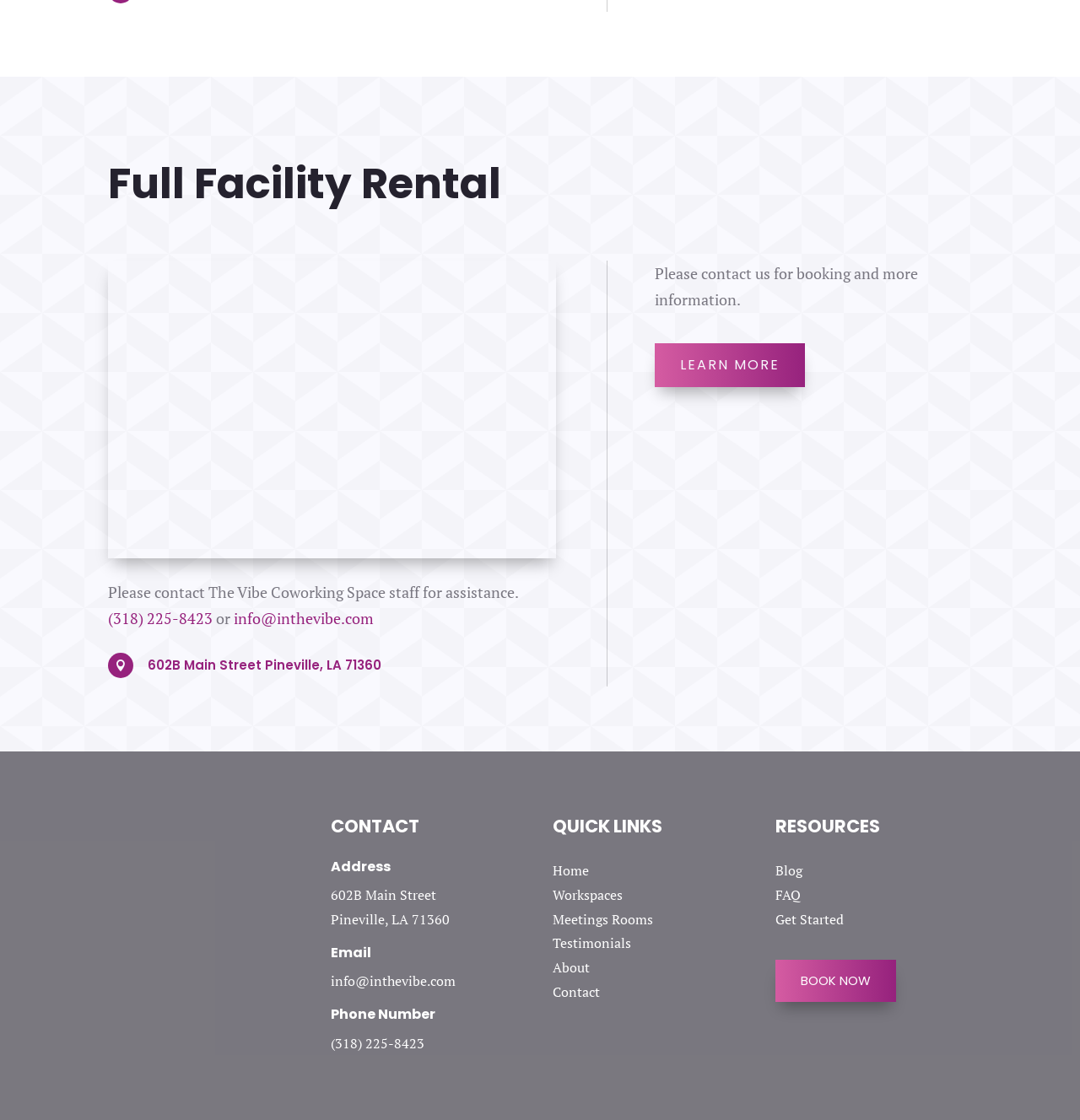What is the purpose of the 'Full Facility Rental' section? Examine the screenshot and reply using just one word or a brief phrase.

To contact staff for assistance